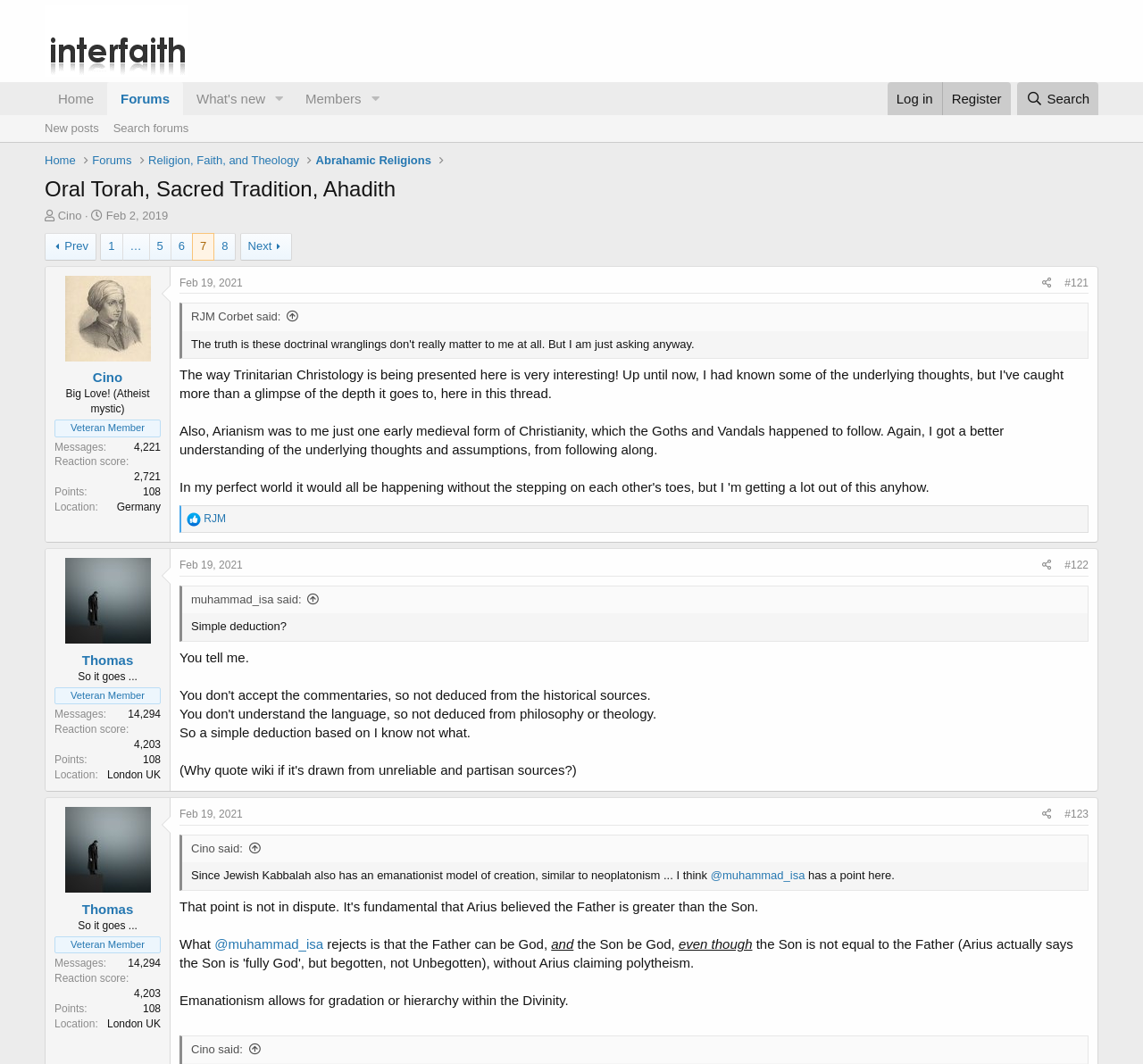Your task is to extract the text of the main heading from the webpage.

Oral Torah, Sacred Tradition, Ahadith